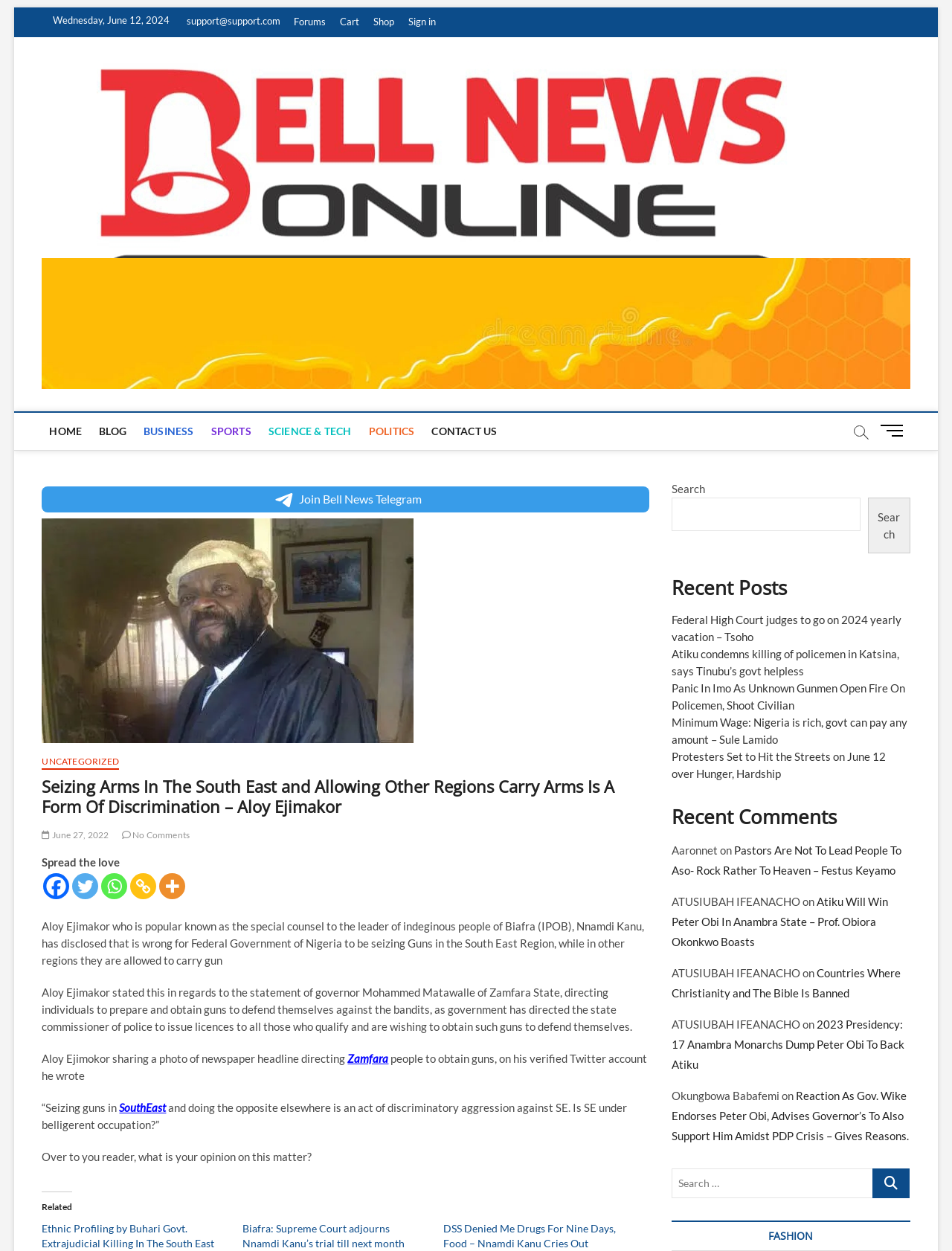What is the date displayed on the webpage?
Respond with a short answer, either a single word or a phrase, based on the image.

Wednesday, June 12, 2024